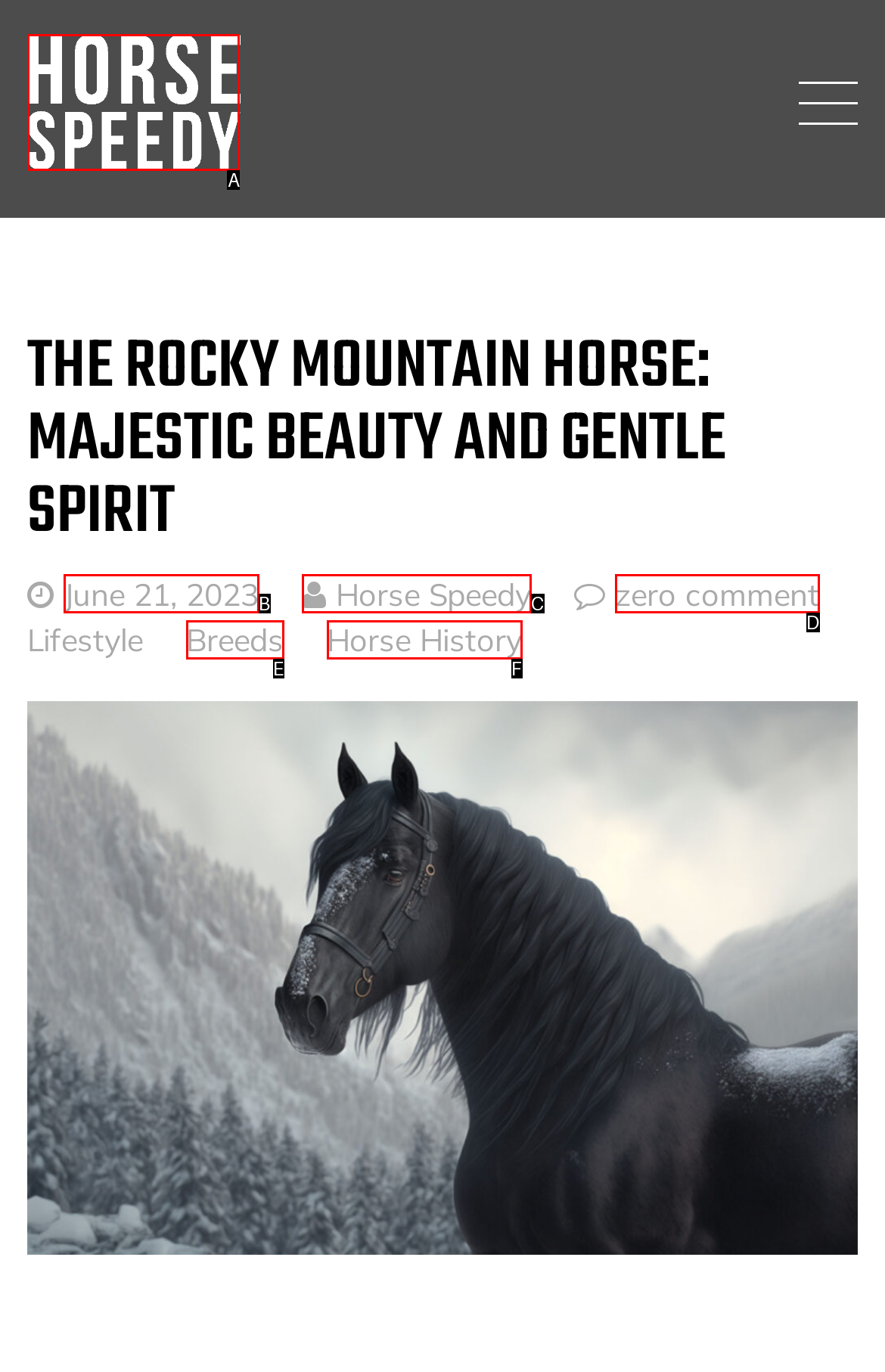Identify the HTML element that best matches the description: Horse History. Provide your answer by selecting the corresponding letter from the given options.

F